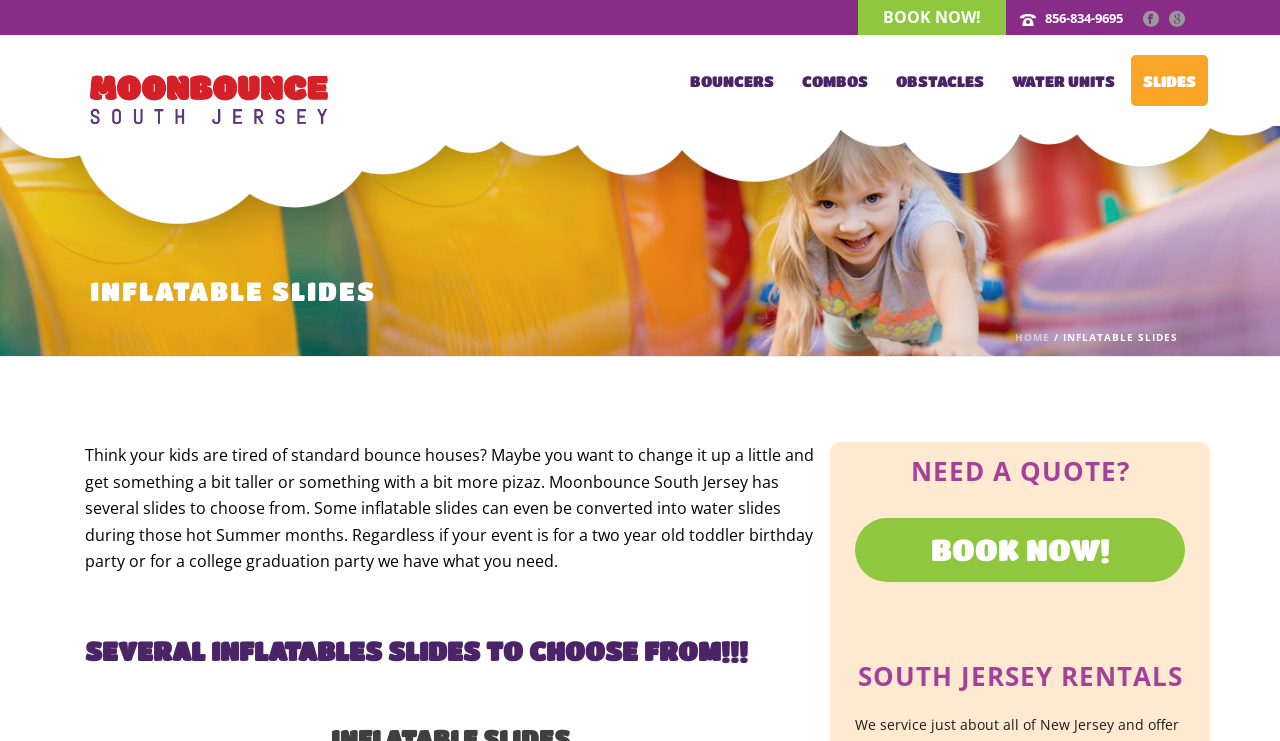Could you indicate the bounding box coordinates of the region to click in order to complete this instruction: "View BOUNCERS options".

[0.53, 0.074, 0.614, 0.143]